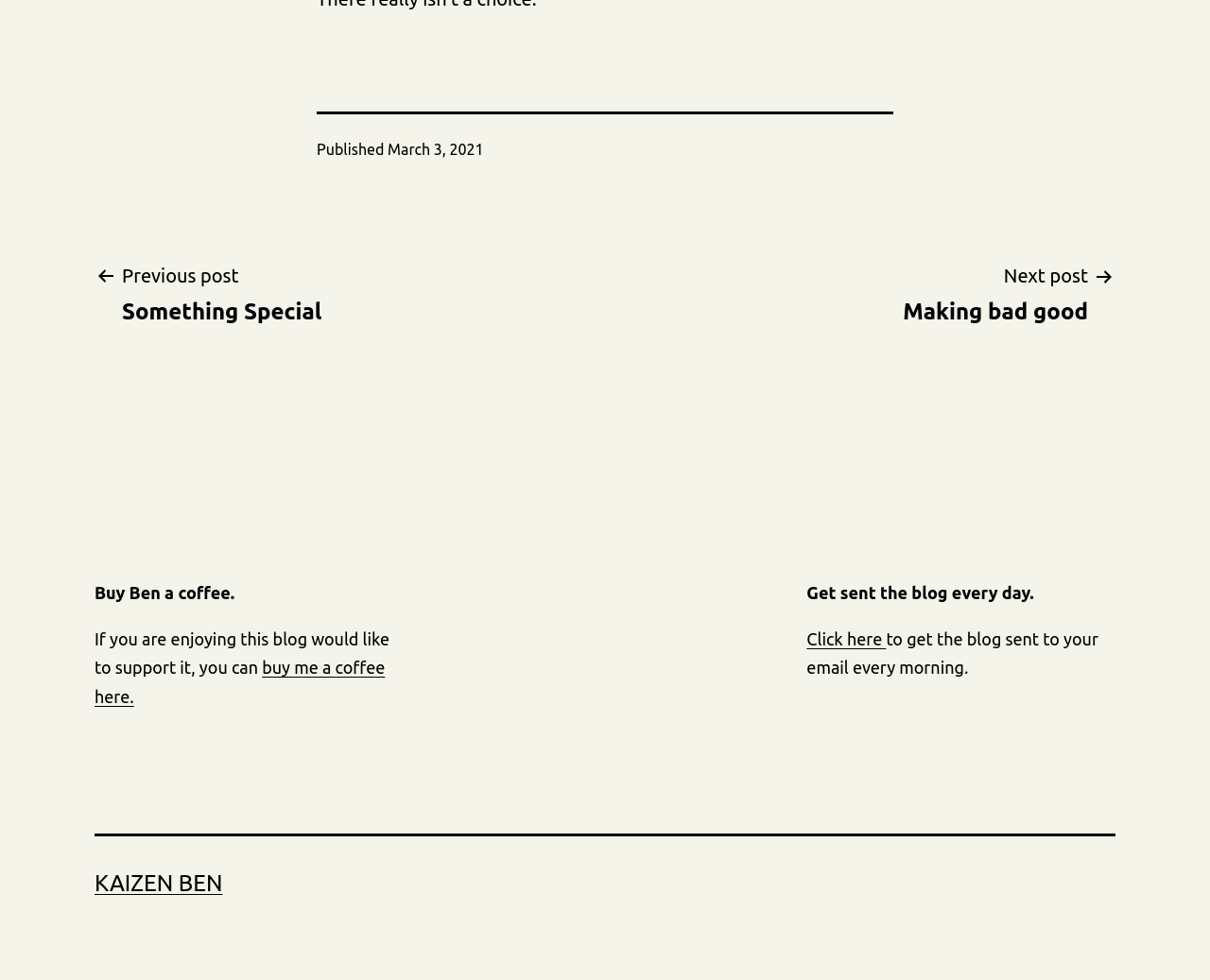What is the name of the blog author?
Using the image, provide a concise answer in one word or a short phrase.

KAIZEN BEN